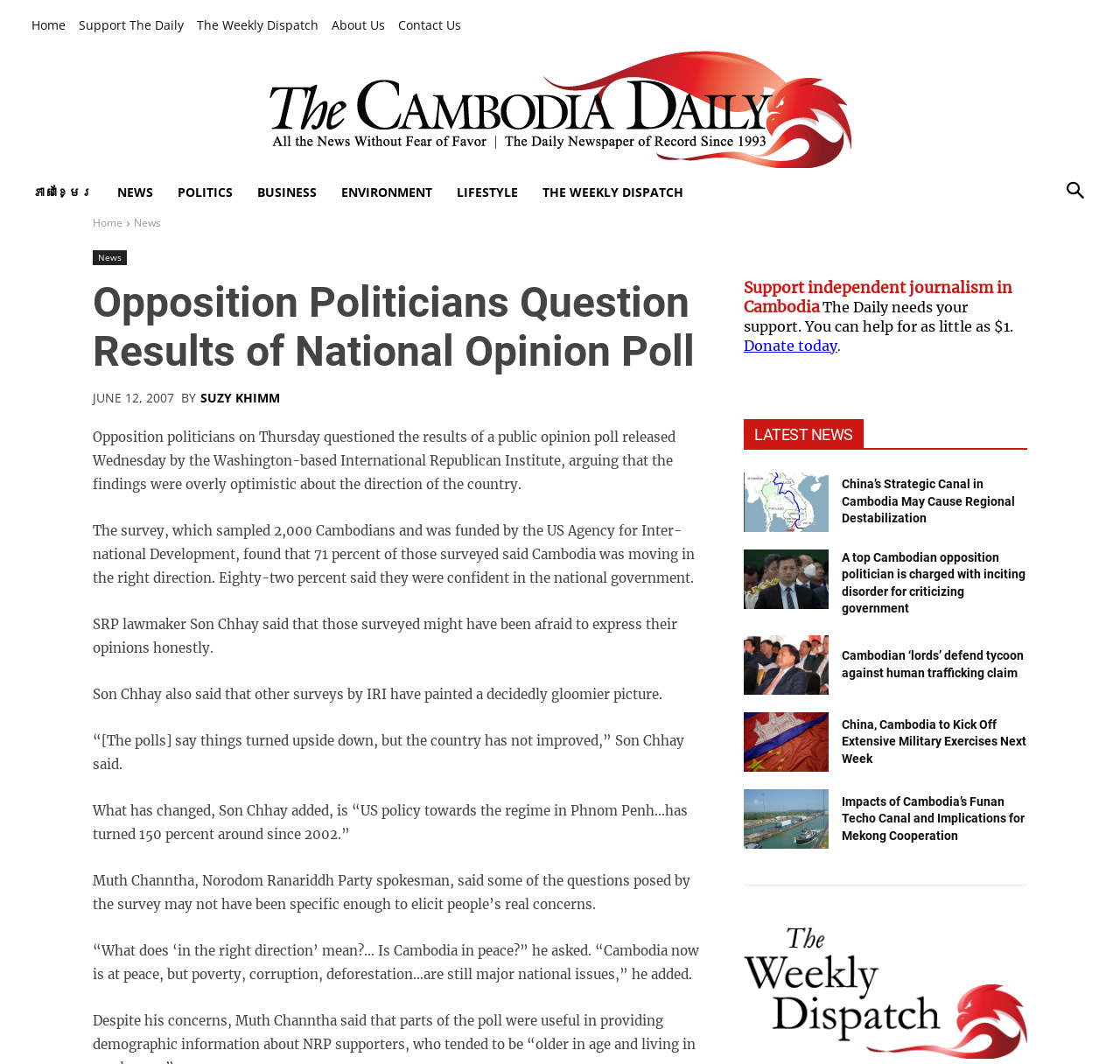Locate the UI element described by Home and provide its bounding box coordinates. Use the format (top-left x, top-left y, bottom-right x, bottom-right y) with all values as floating point numbers between 0 and 1.

[0.028, 0.012, 0.059, 0.036]